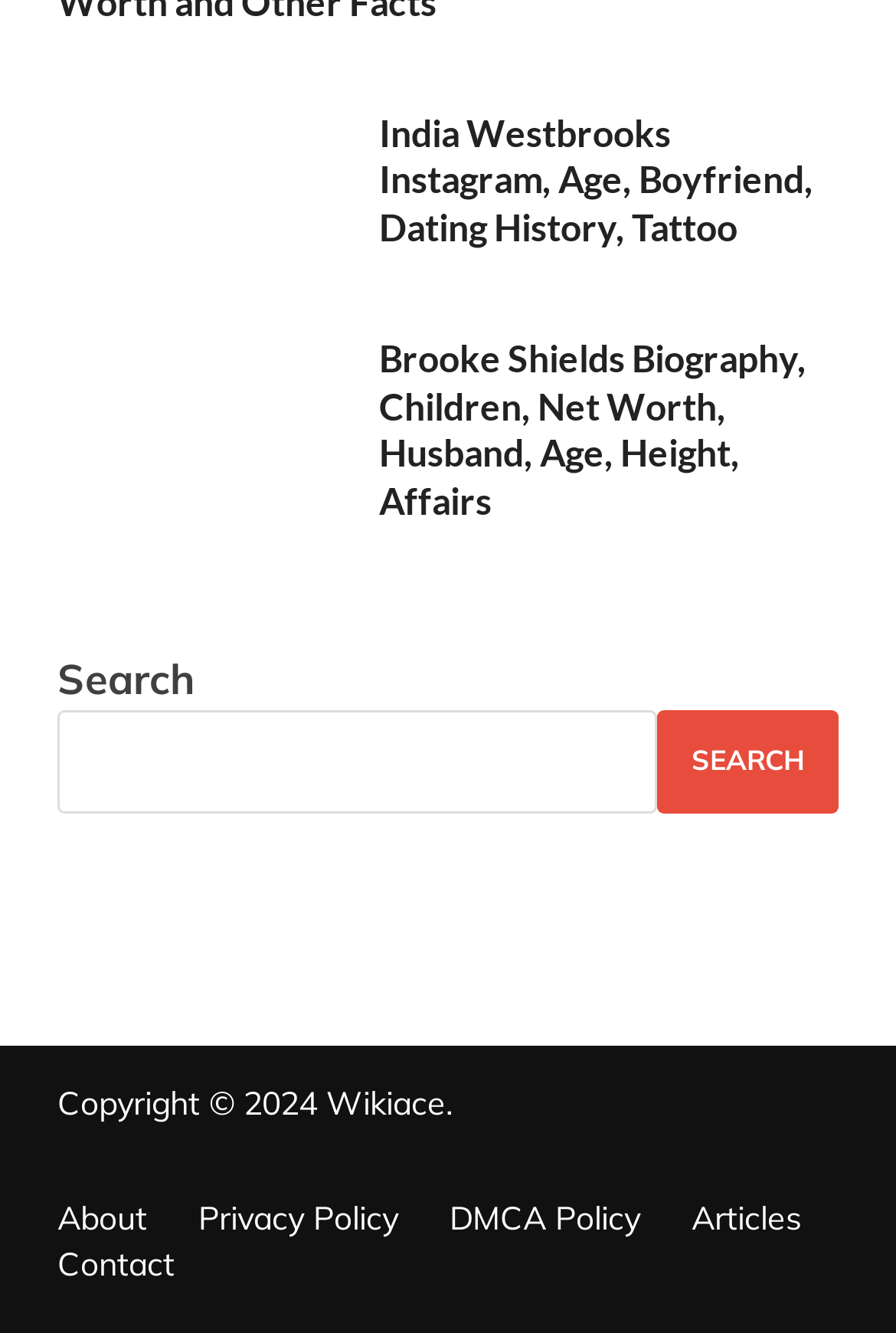Please respond in a single word or phrase: 
What is the text on the top-left link?

India Westbrooks Instagram